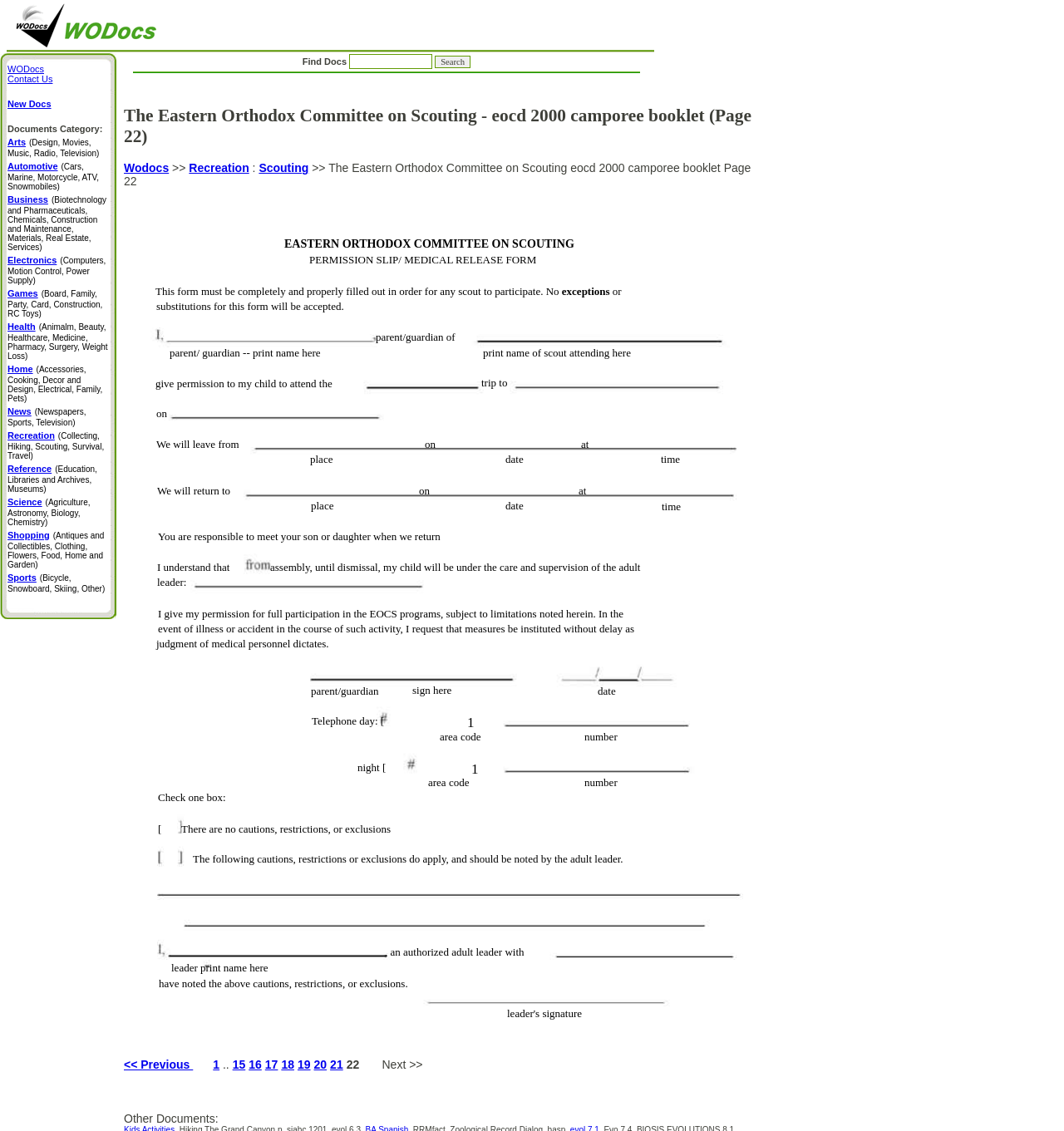Determine the bounding box coordinates of the UI element that matches the following description: "New Docs". The coordinates should be four float numbers between 0 and 1 in the format [left, top, right, bottom].

[0.007, 0.087, 0.048, 0.096]